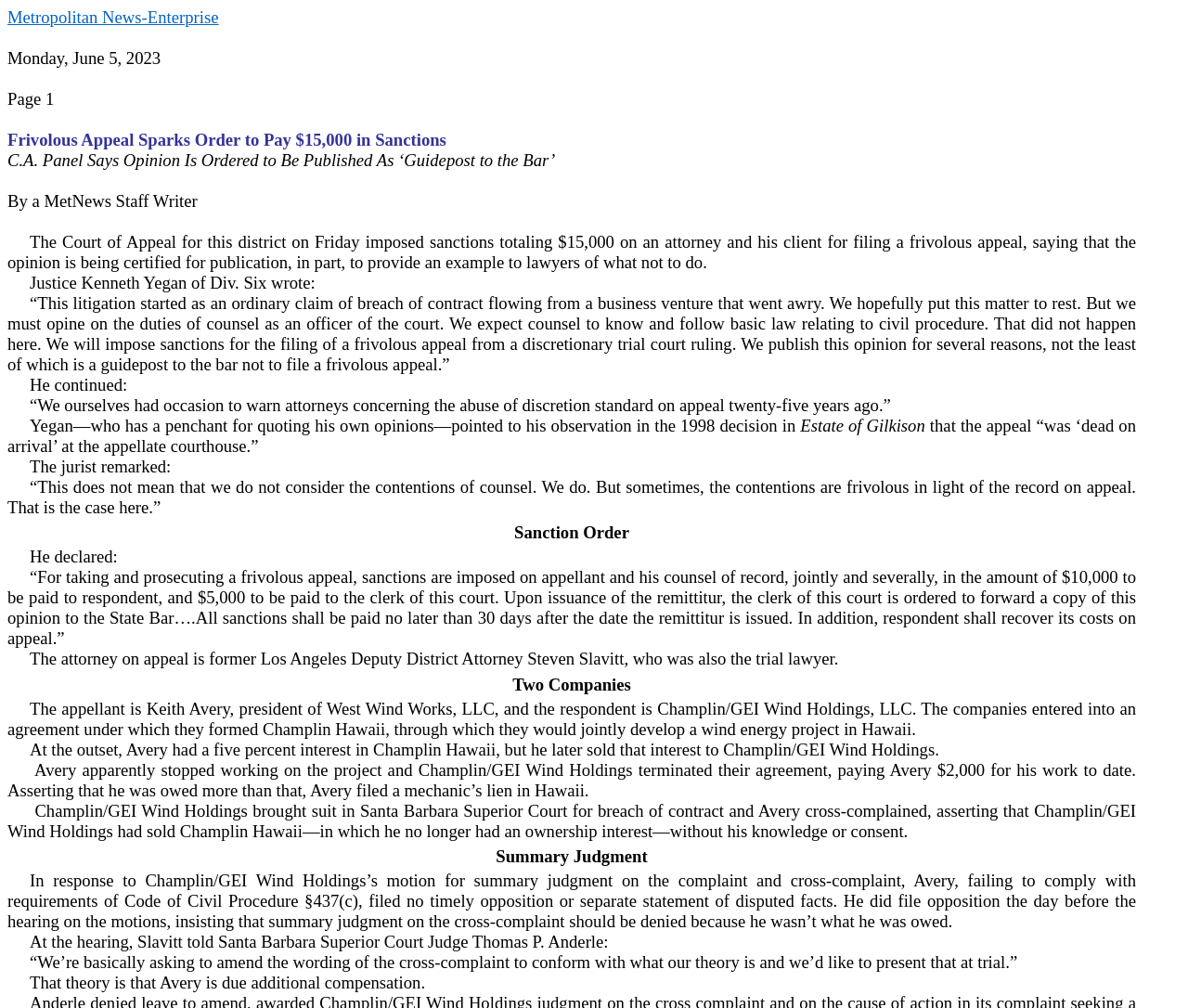What is the name of the attorney who filed the frivolous appeal?
Look at the image and answer the question with a single word or phrase.

Steven Slavitt